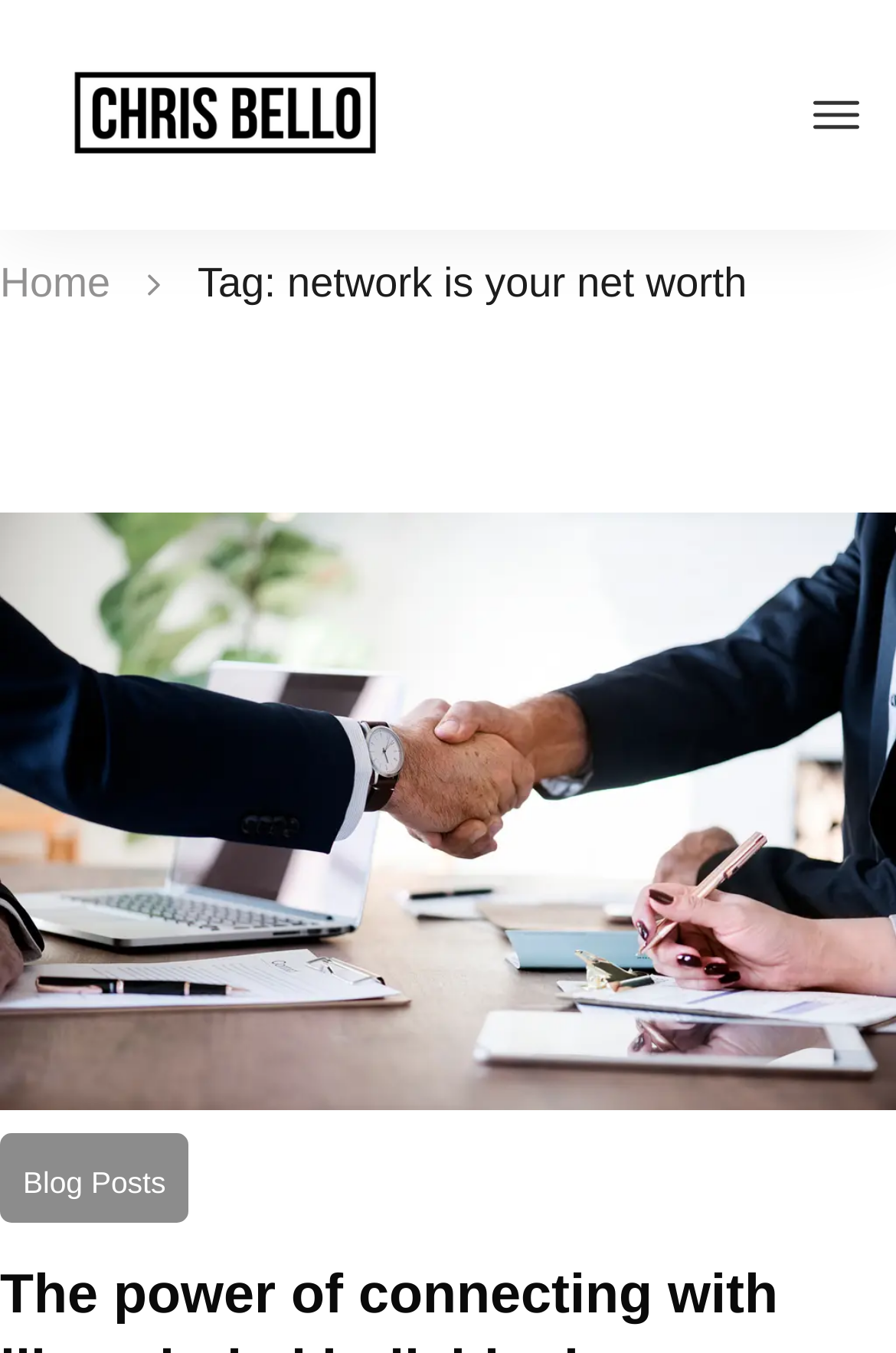Use a single word or phrase to answer the question:
What is the category of the blog posts?

network is your net worth